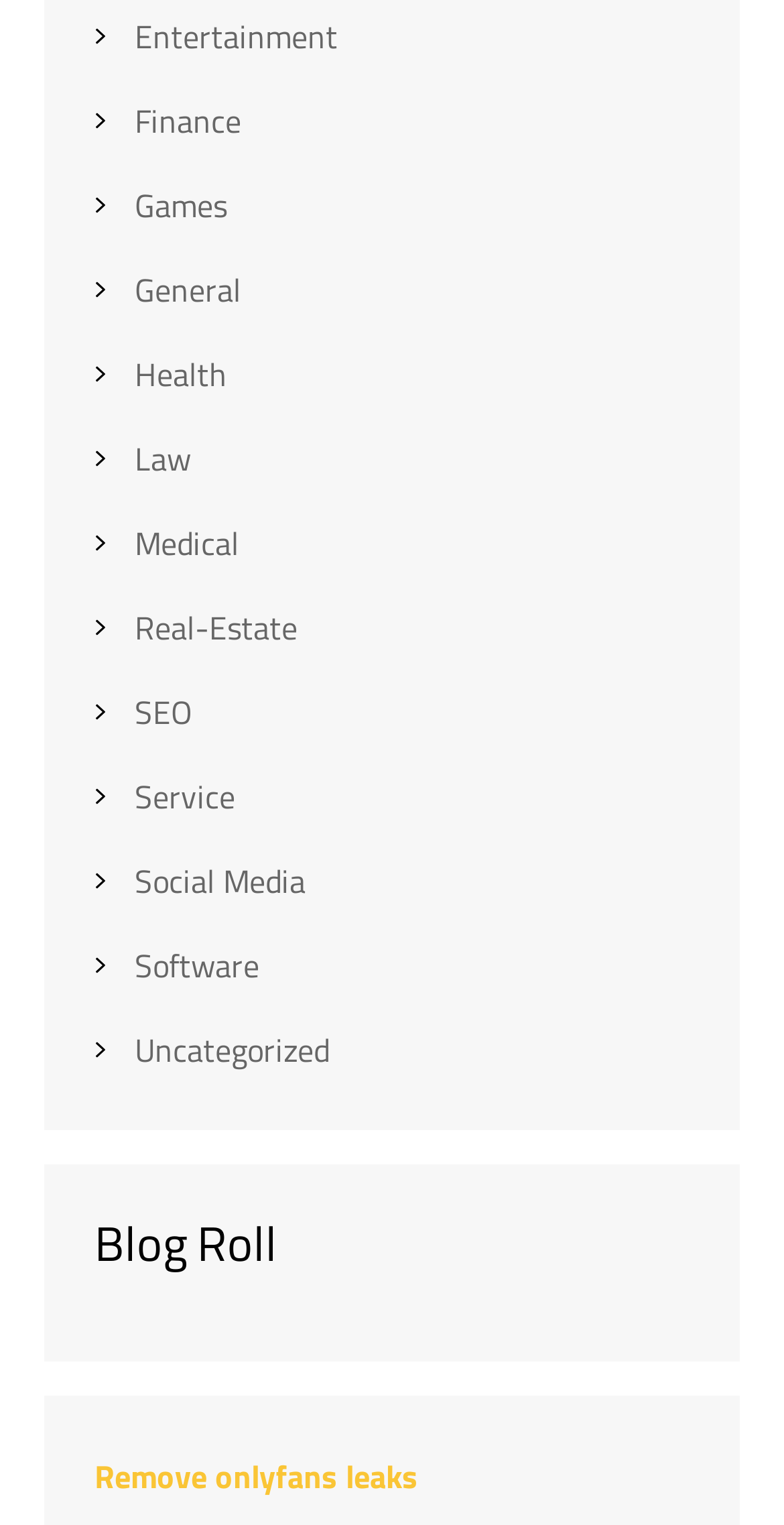Identify the bounding box coordinates for the UI element mentioned here: "Remove onlyfans leaks". Provide the coordinates as four float values between 0 and 1, i.e., [left, top, right, bottom].

[0.121, 0.952, 0.533, 0.984]